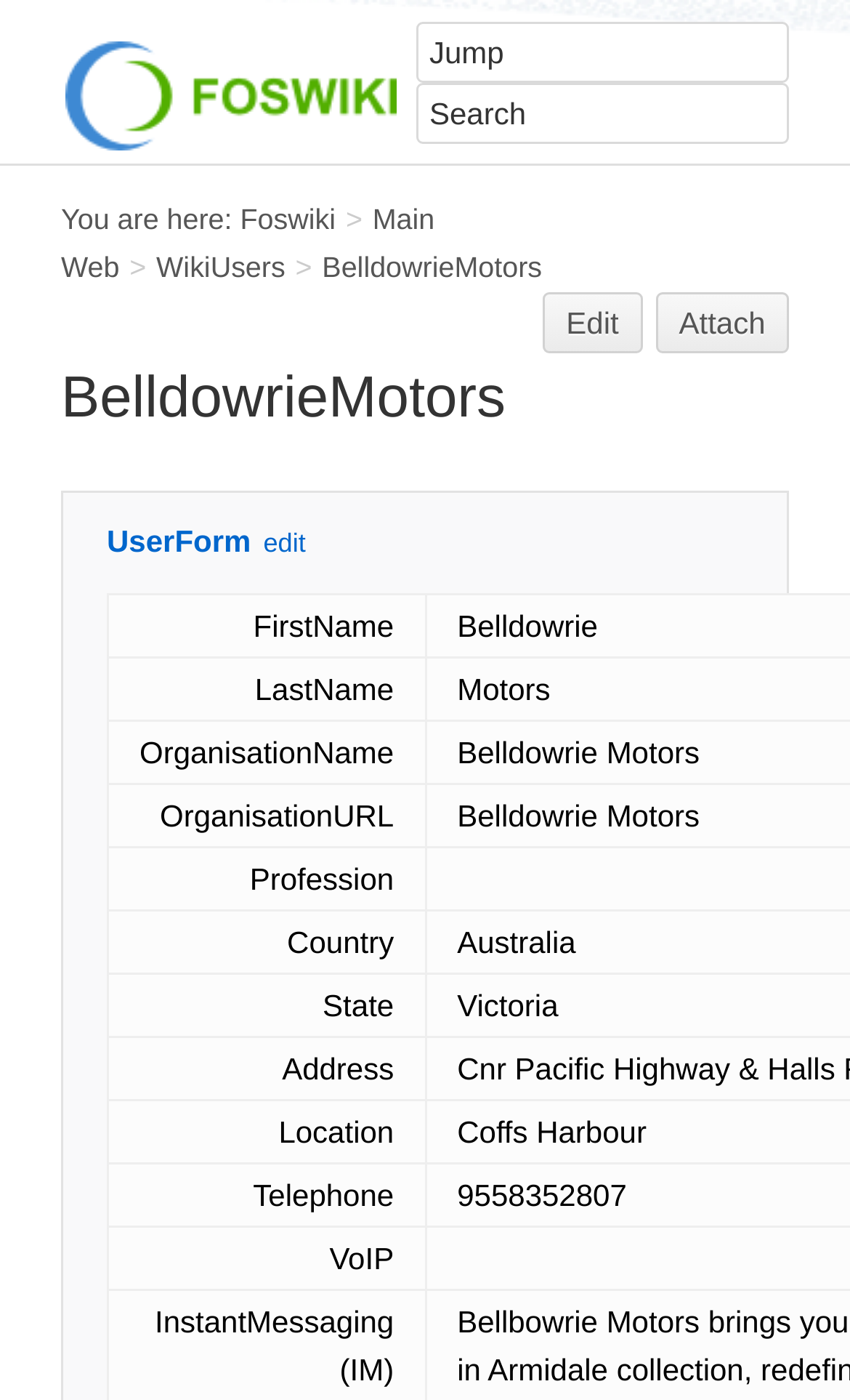Identify the bounding box coordinates for the region of the element that should be clicked to carry out the instruction: "Go to the Main Web". The bounding box coordinates should be four float numbers between 0 and 1, i.e., [left, top, right, bottom].

[0.072, 0.145, 0.511, 0.202]